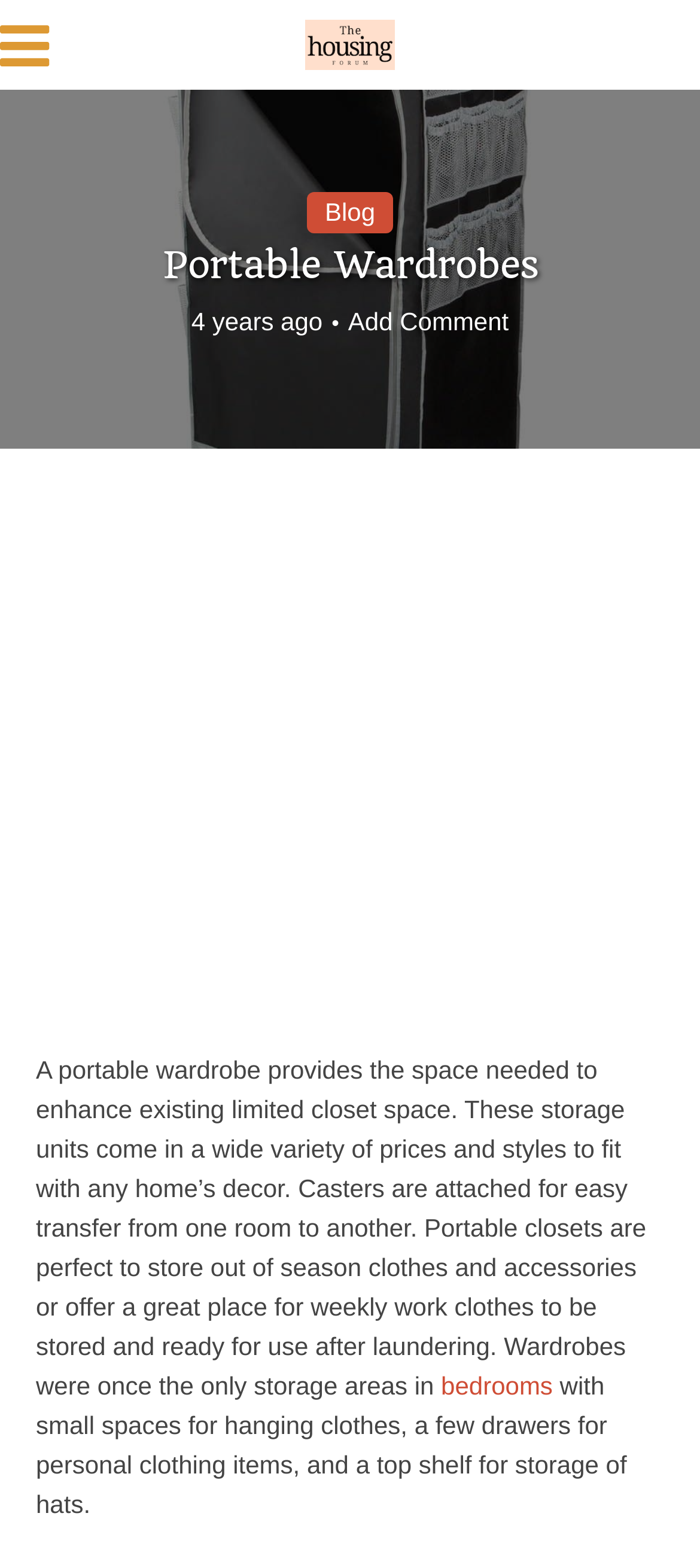Highlight the bounding box of the UI element that corresponds to this description: "bedrooms".

[0.63, 0.874, 0.79, 0.893]